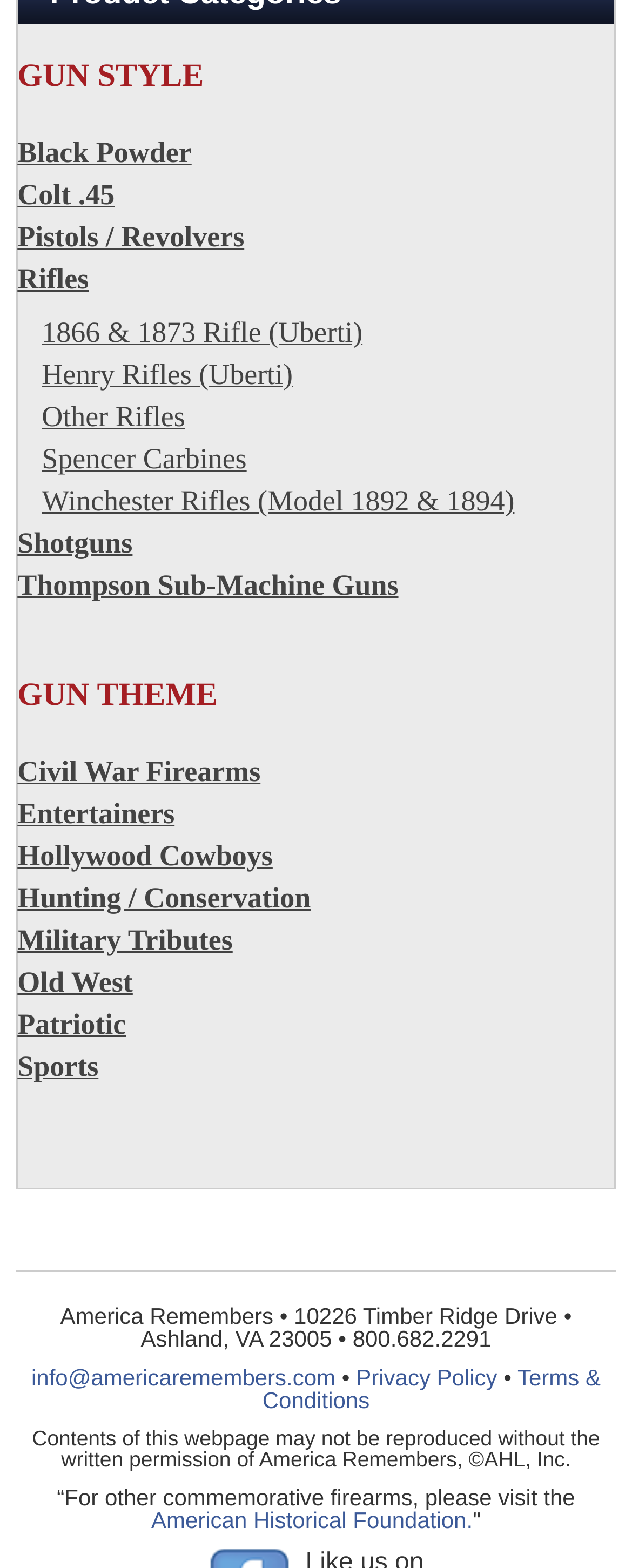Kindly respond to the following question with a single word or a brief phrase: 
What is the purpose of the 'Privacy Policy' link?

To provide privacy information